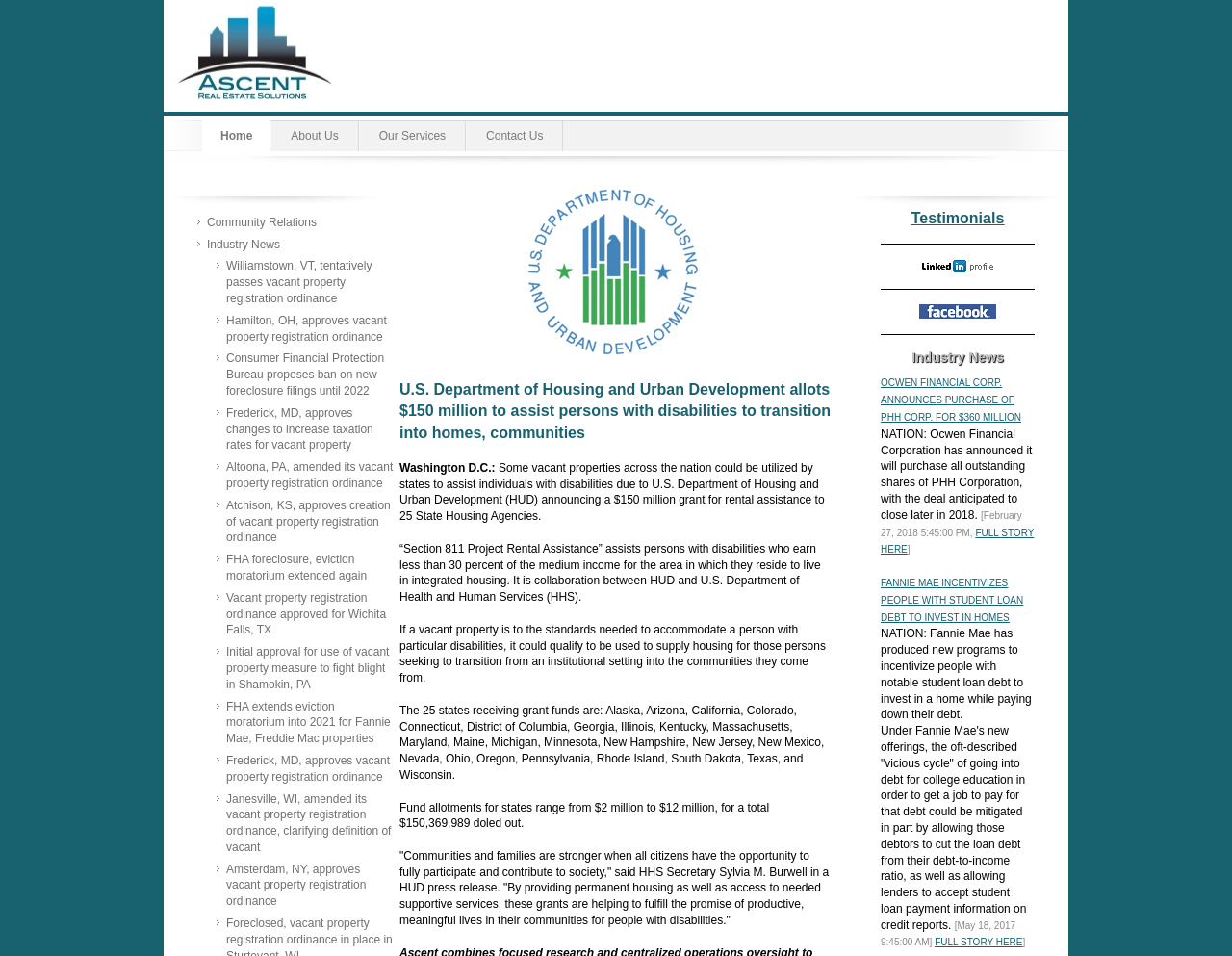Reply to the question with a brief word or phrase: What is the purpose of the 'Section 811 Project Rental Assistance'?

Assist persons with disabilities